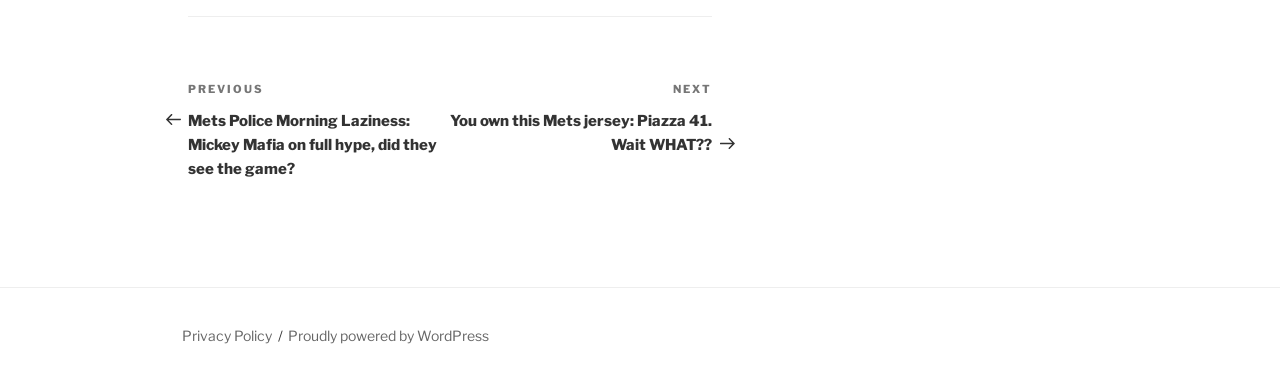Using the information shown in the image, answer the question with as much detail as possible: What is the theme of the blog posts?

By looking at the text of the navigation links, I noticed that they mention 'Mets' and 'Mickey Mafia', which suggests that the theme of the blog posts is related to the New York Mets baseball team.